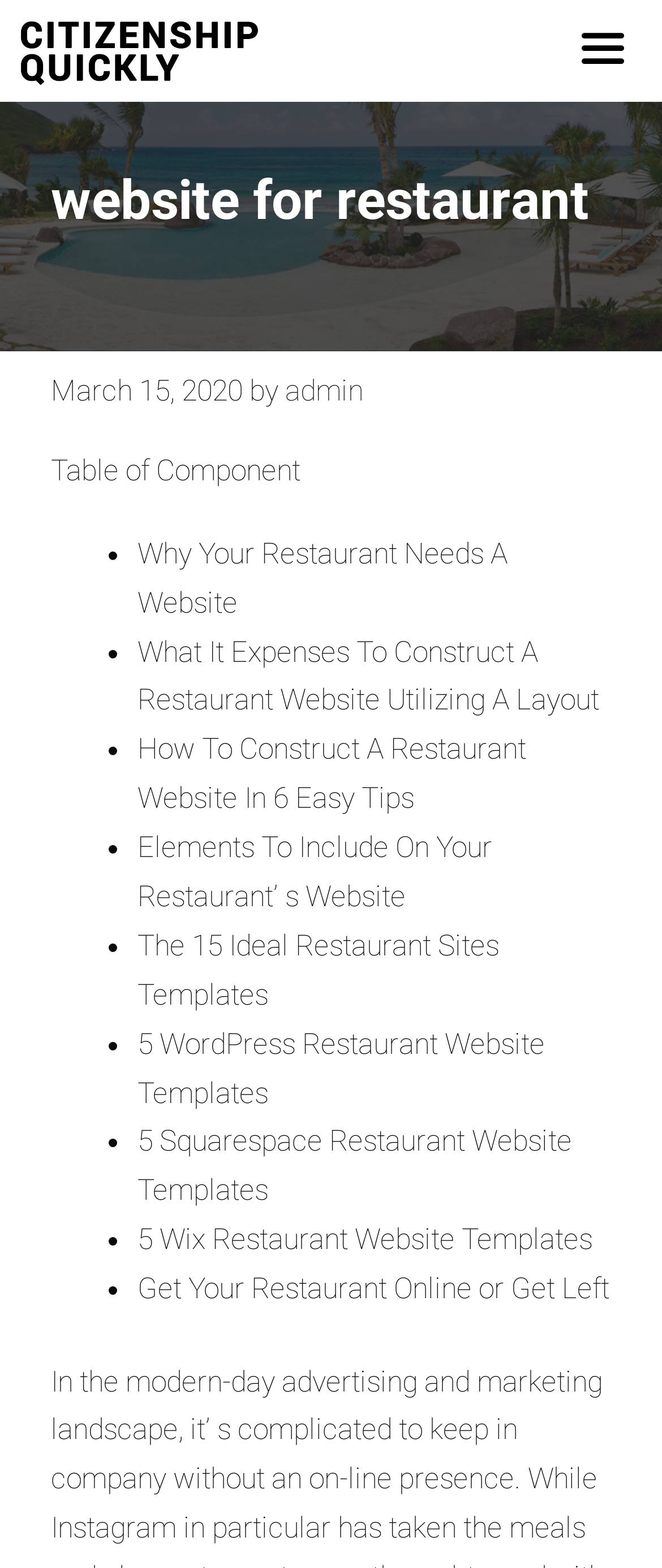Use a single word or phrase to answer the question: How many links are there in the header section?

2